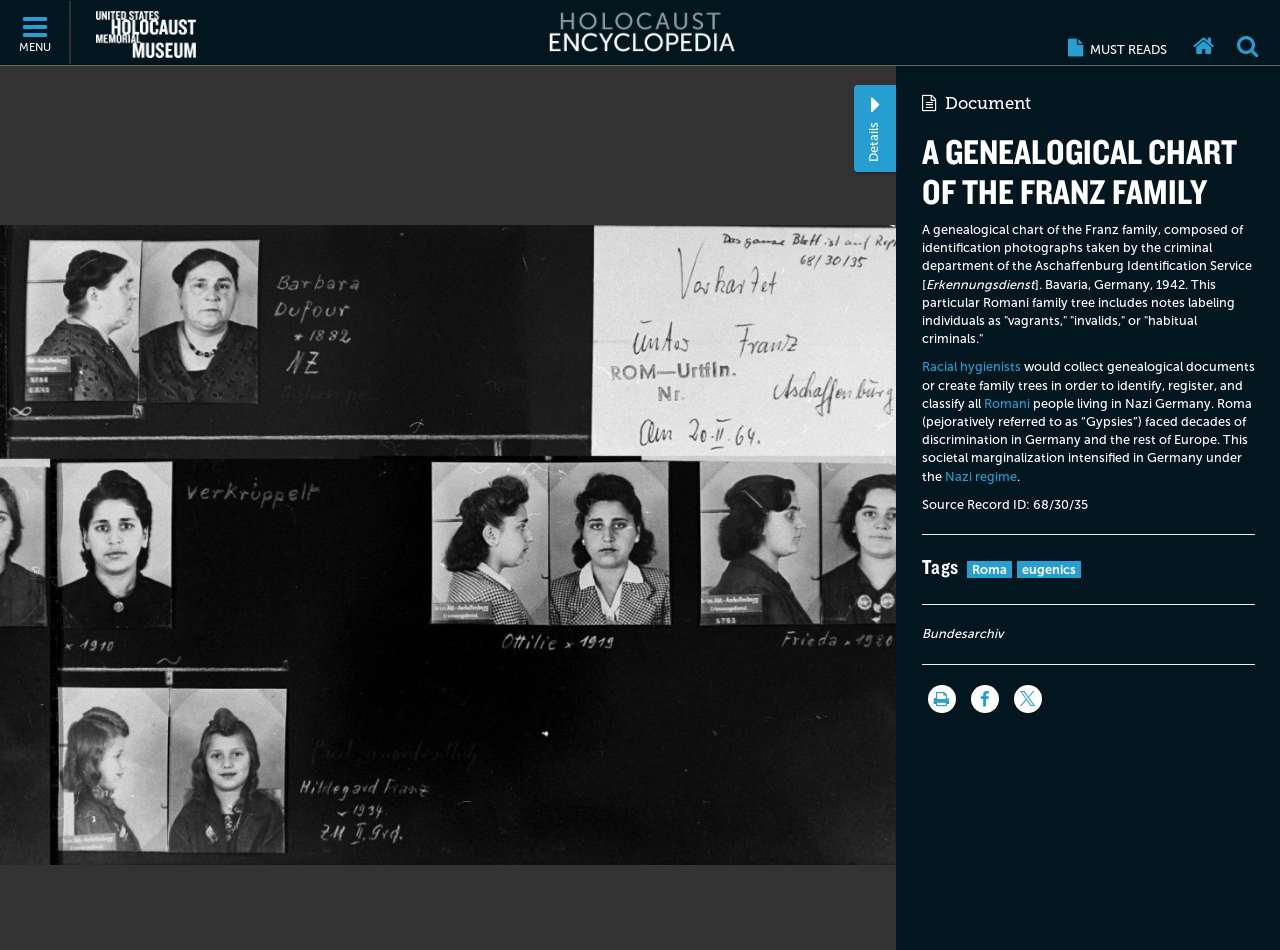What is the name of the museum associated with this webpage?
Based on the content of the image, thoroughly explain and answer the question.

The question can be answered by looking at the top-left corner of the webpage, which has a link to the 'US Holocaust Memorial Museum'. This indicates that the museum associated with this webpage is the US Holocaust Memorial Museum.